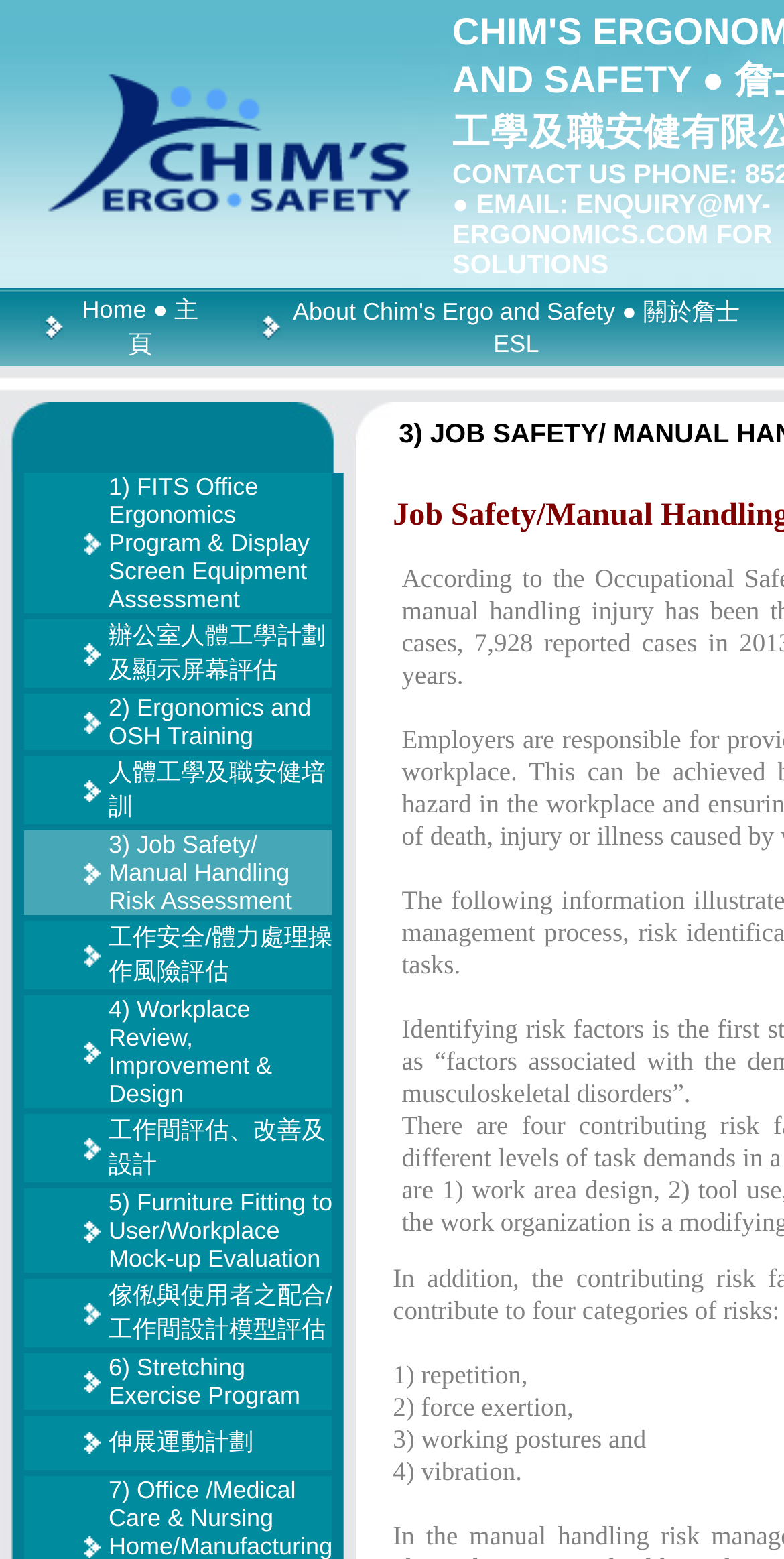Given the element description, predict the bounding box coordinates in the format (top-left x, top-left y, bottom-right x, bottom-right y). Make sure all values are between 0 and 1. Here is the element description: 6) Stretching Exercise Program

[0.138, 0.868, 0.383, 0.904]